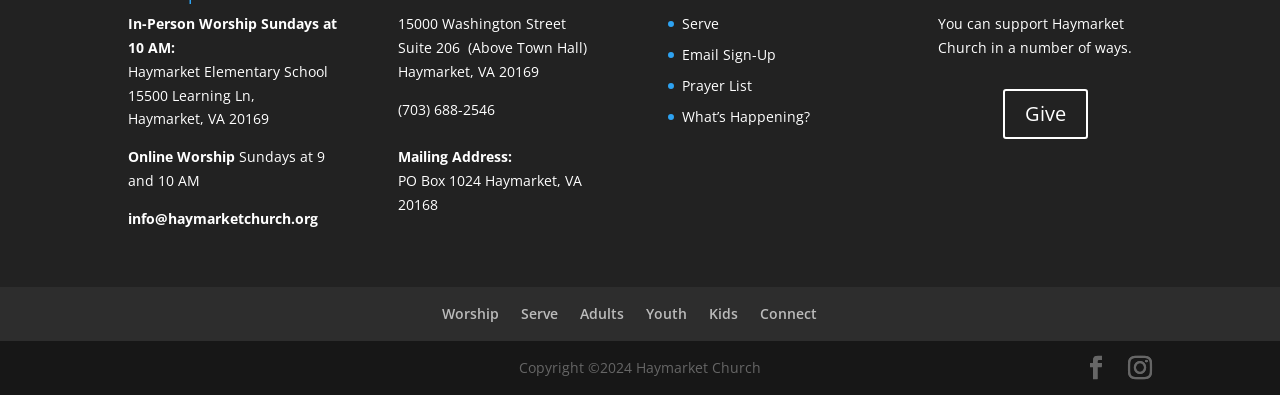Identify the bounding box for the UI element described as: "alt="Ciwidey Valley Resort"". The coordinates should be four float numbers between 0 and 1, i.e., [left, top, right, bottom].

None